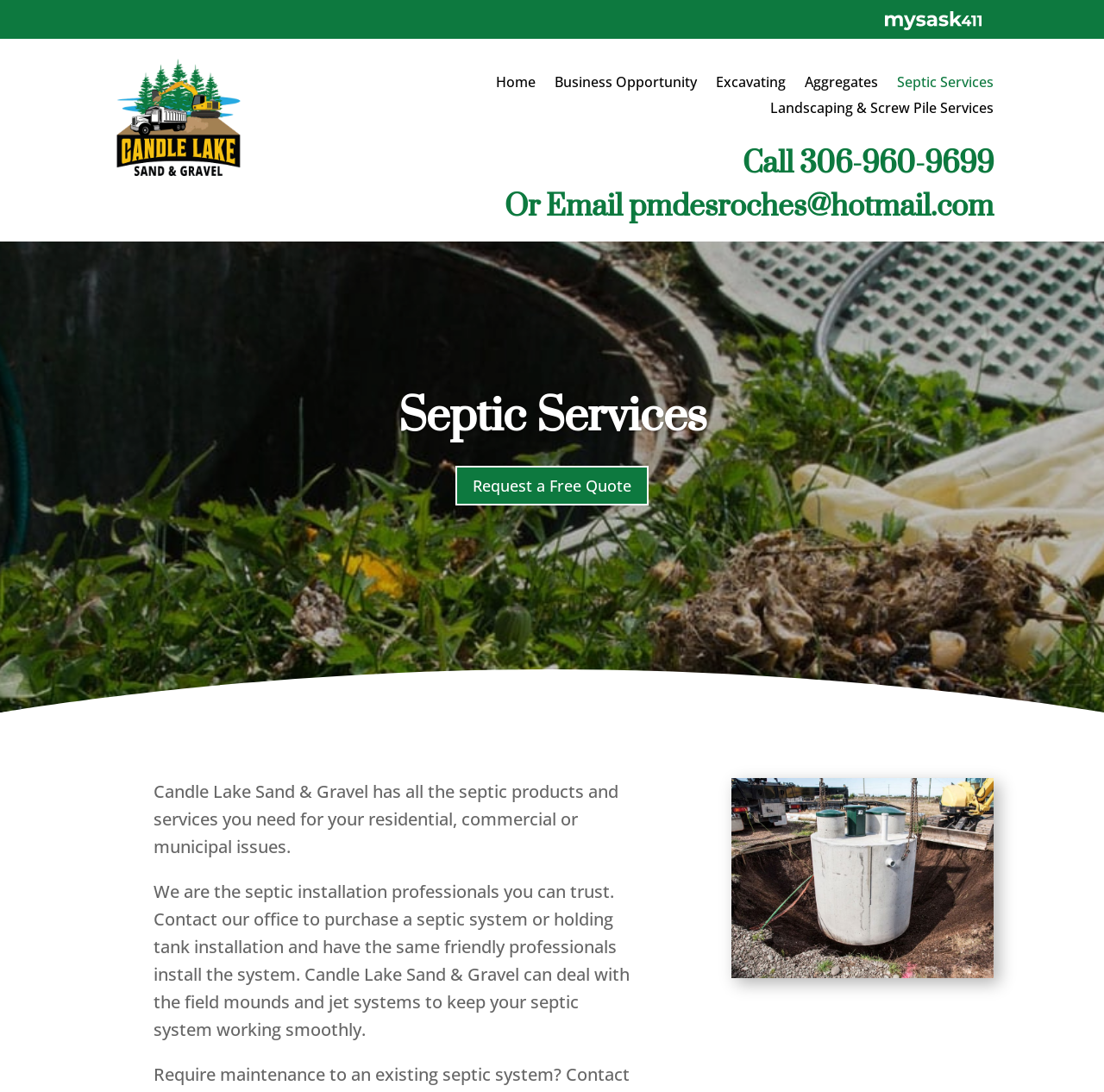Please respond to the question using a single word or phrase:
Is there an image on the webpage?

Yes